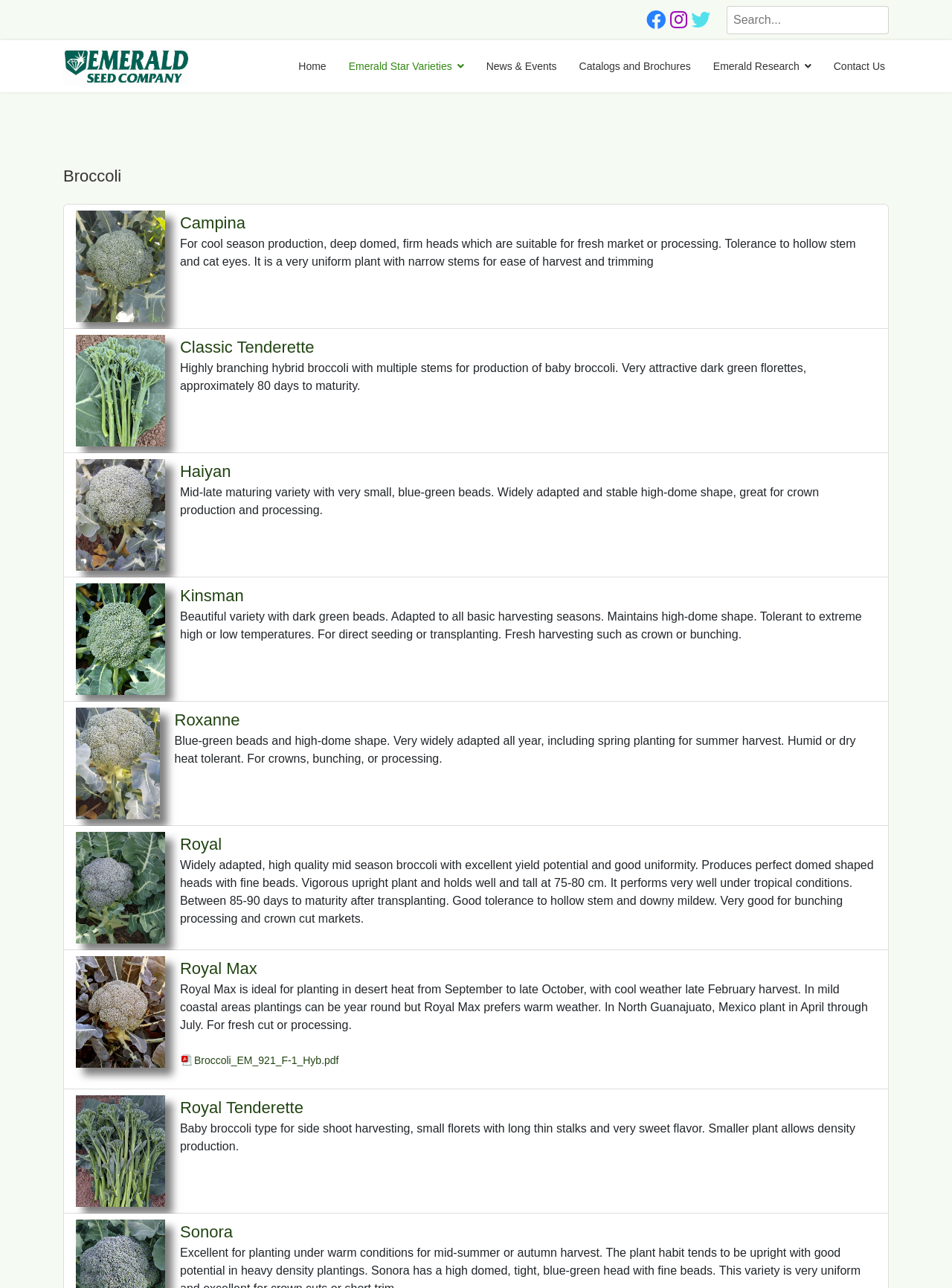Please identify the coordinates of the bounding box for the clickable region that will accomplish this instruction: "Click the 'Over 50 Dating visitors' link".

None